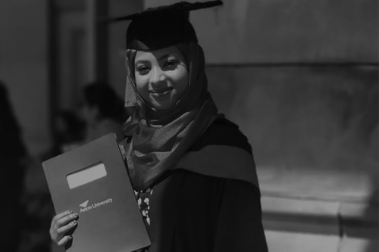What is the background of the image?
Based on the image, give a concise answer in the form of a single word or short phrase.

Soft and blurred